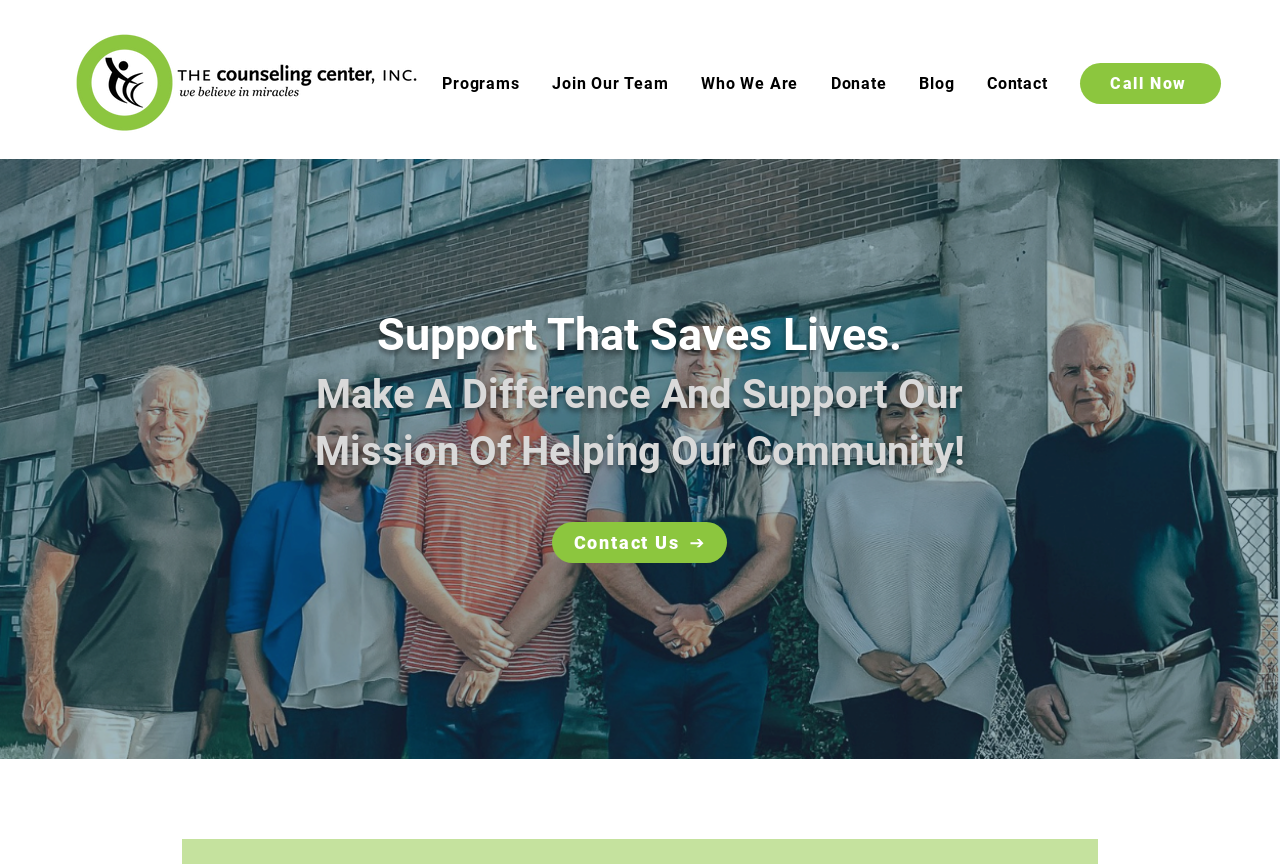Using the provided description louis vuitton outlet store, find the bounding box coordinates for the UI element. Provide the coordinates in (top-left x, top-left y, bottom-right x, bottom-right y) format, ensuring all values are between 0 and 1.

None